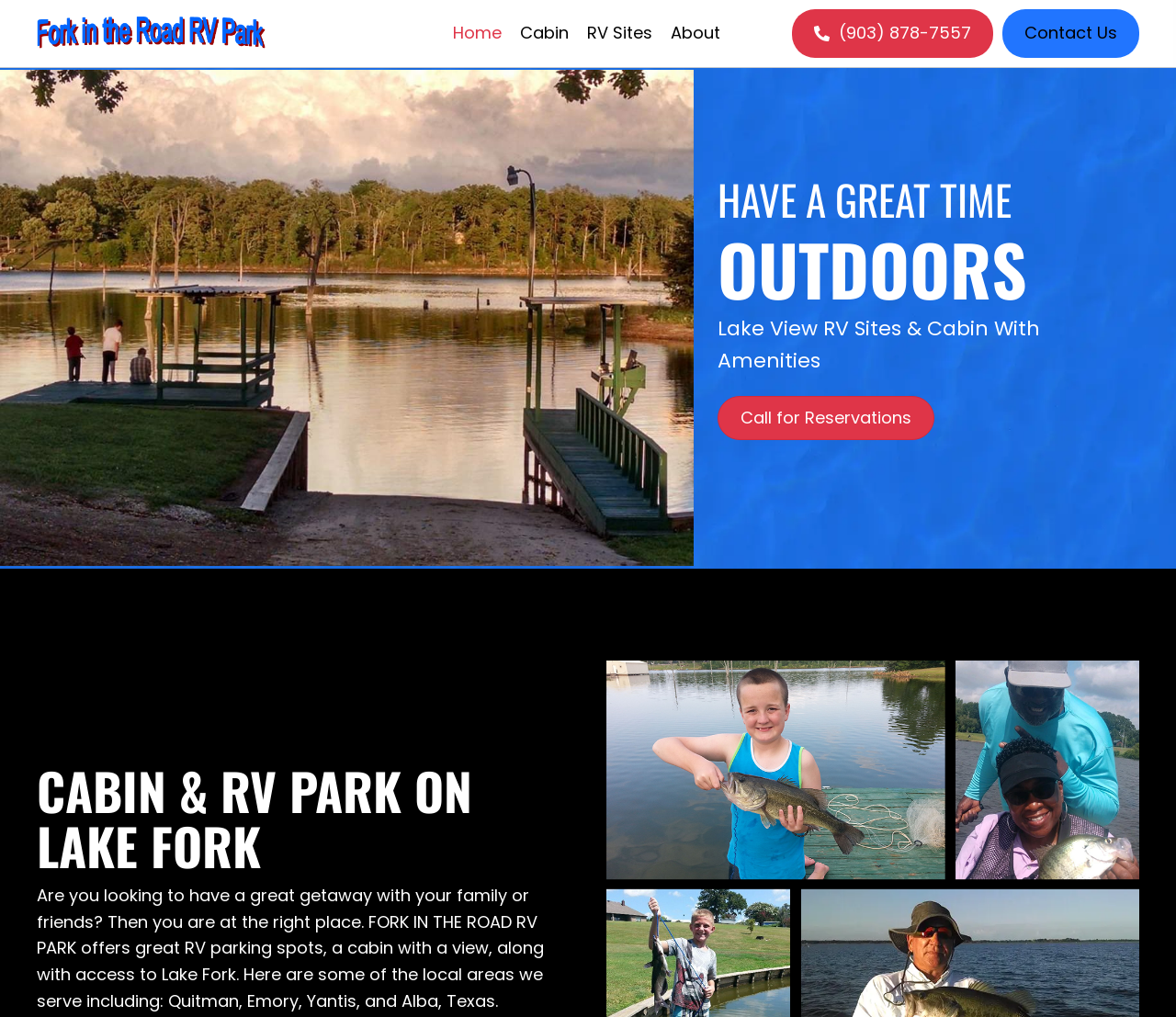Determine and generate the text content of the webpage's headline.

CABIN & RV PARK ON LAKE FORK